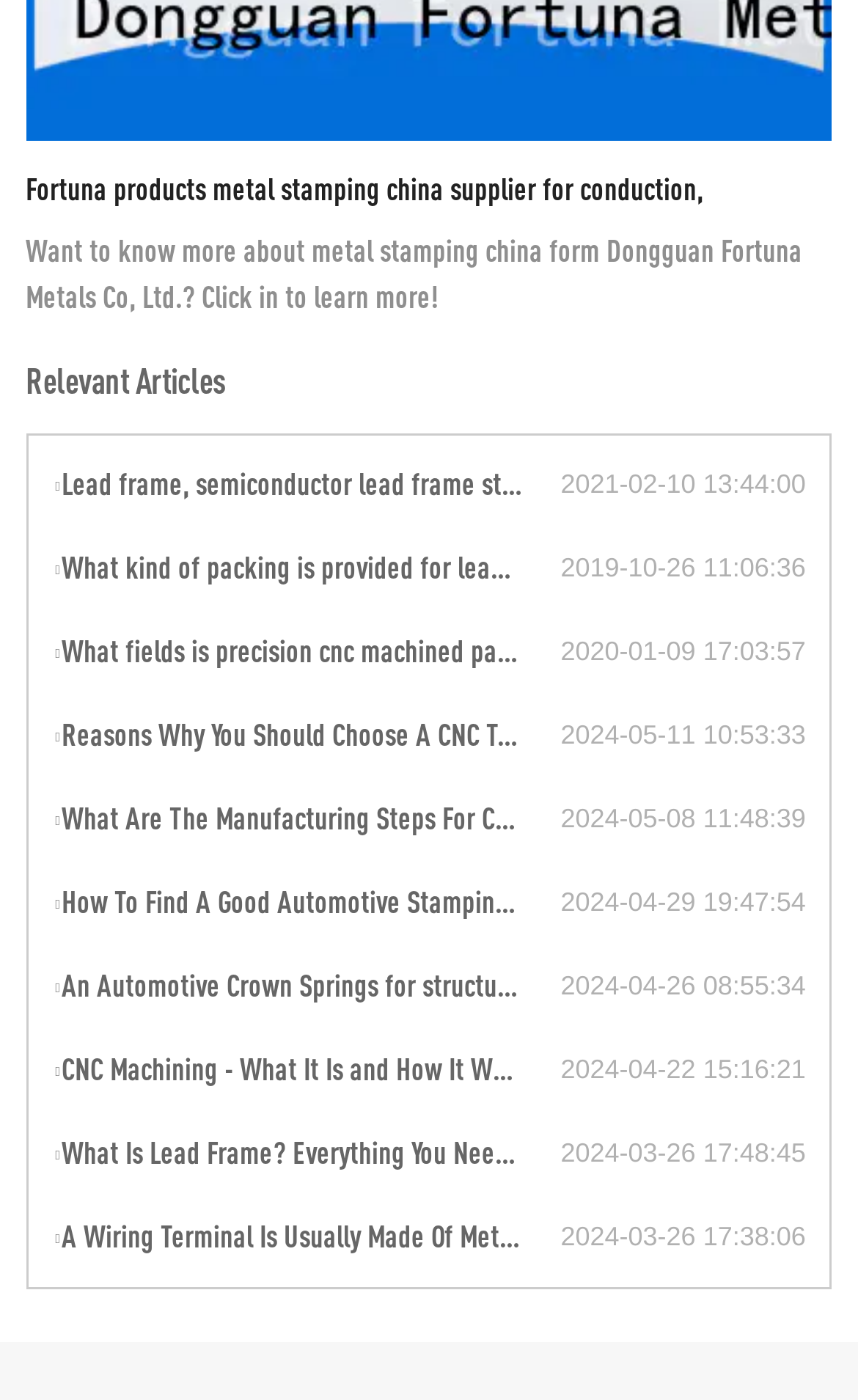How many articles are listed on this page?
Please interpret the details in the image and answer the question thoroughly.

I counted the number of links on the page, each representing an article, and found 10 links.